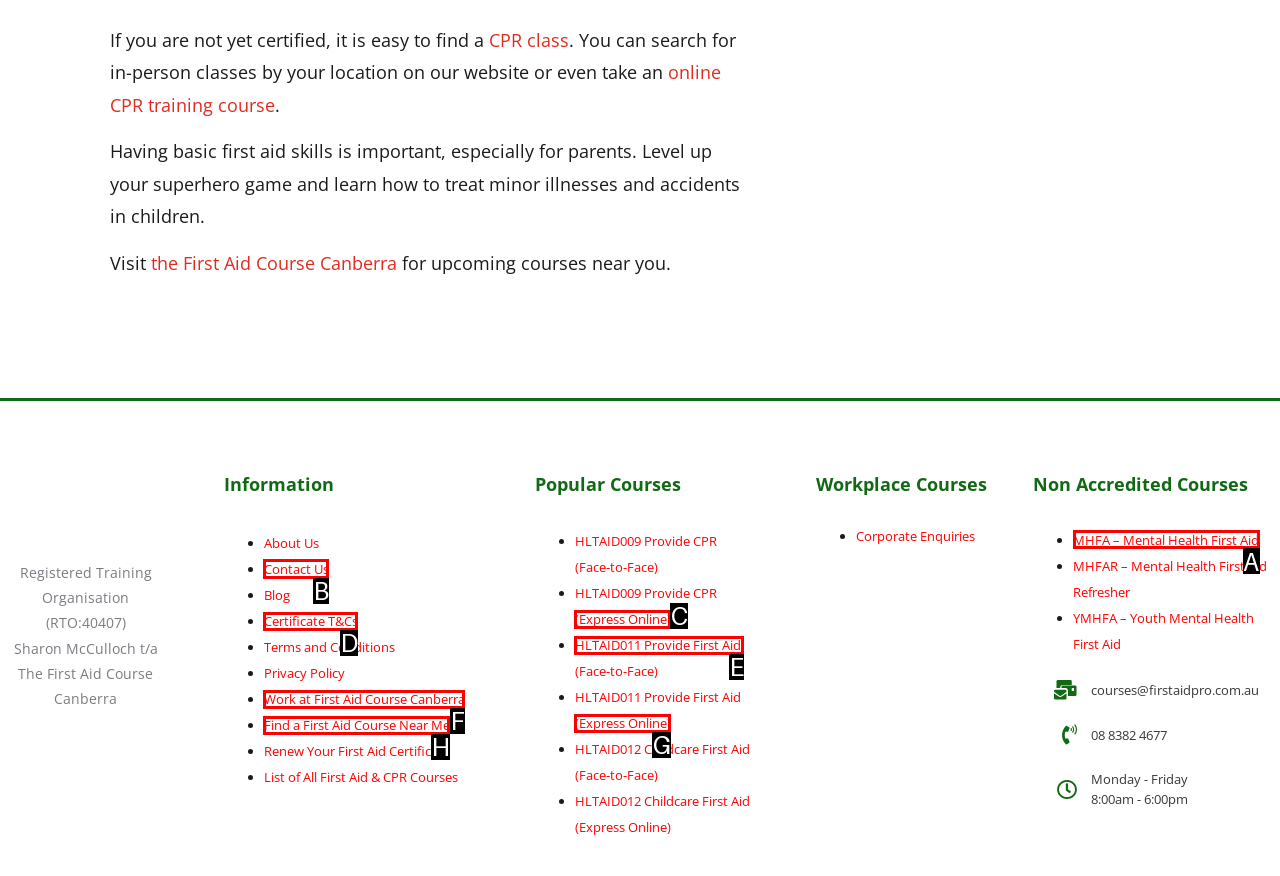Determine which HTML element I should select to execute the task: Contact Us
Reply with the corresponding option's letter from the given choices directly.

B